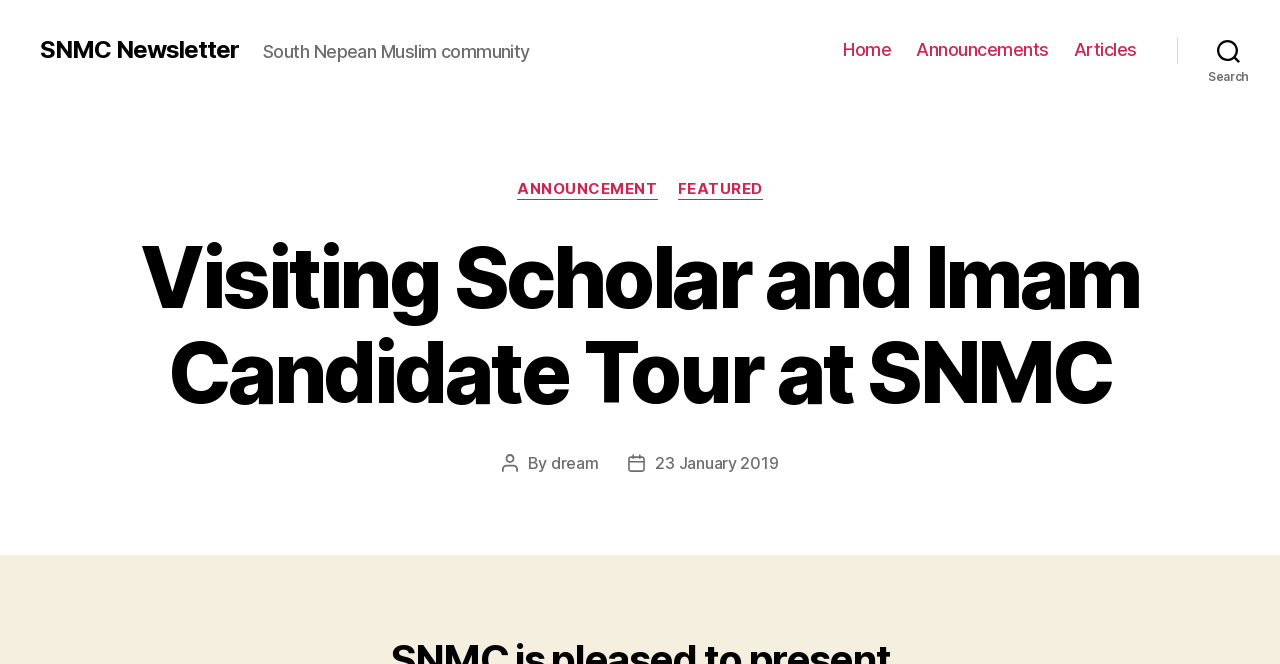What is the purpose of the button in the top right corner?
Please give a detailed and elaborate explanation in response to the question.

I found the answer by looking at the button element with the bounding box coordinates [0.92, 0.042, 1.0, 0.108], which contains the text 'Search'.